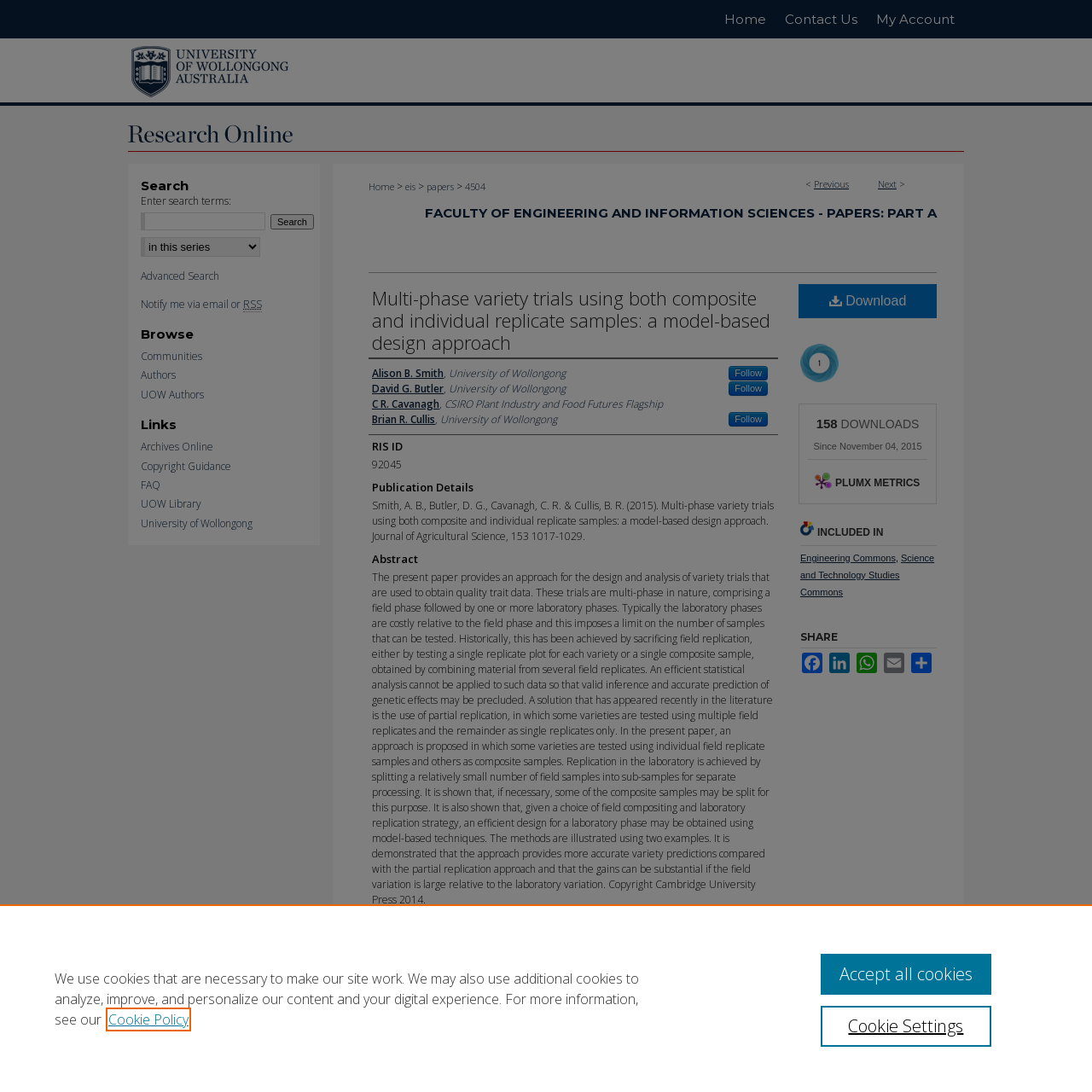Given the description: "Science and Technology Studies Commons", determine the bounding box coordinates of the UI element. The coordinates should be formatted as four float numbers between 0 and 1, [left, top, right, bottom].

[0.733, 0.506, 0.856, 0.547]